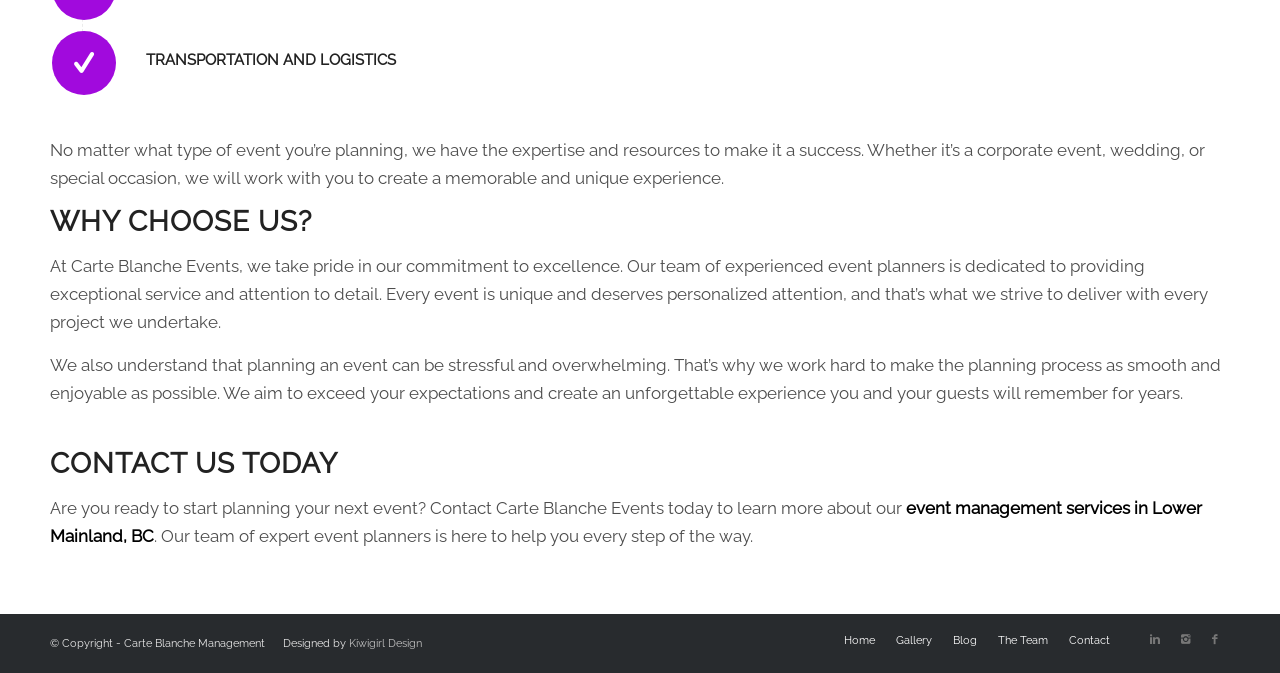Determine the bounding box coordinates for the UI element with the following description: "The Team". The coordinates should be four float numbers between 0 and 1, represented as [left, top, right, bottom].

[0.78, 0.943, 0.819, 0.962]